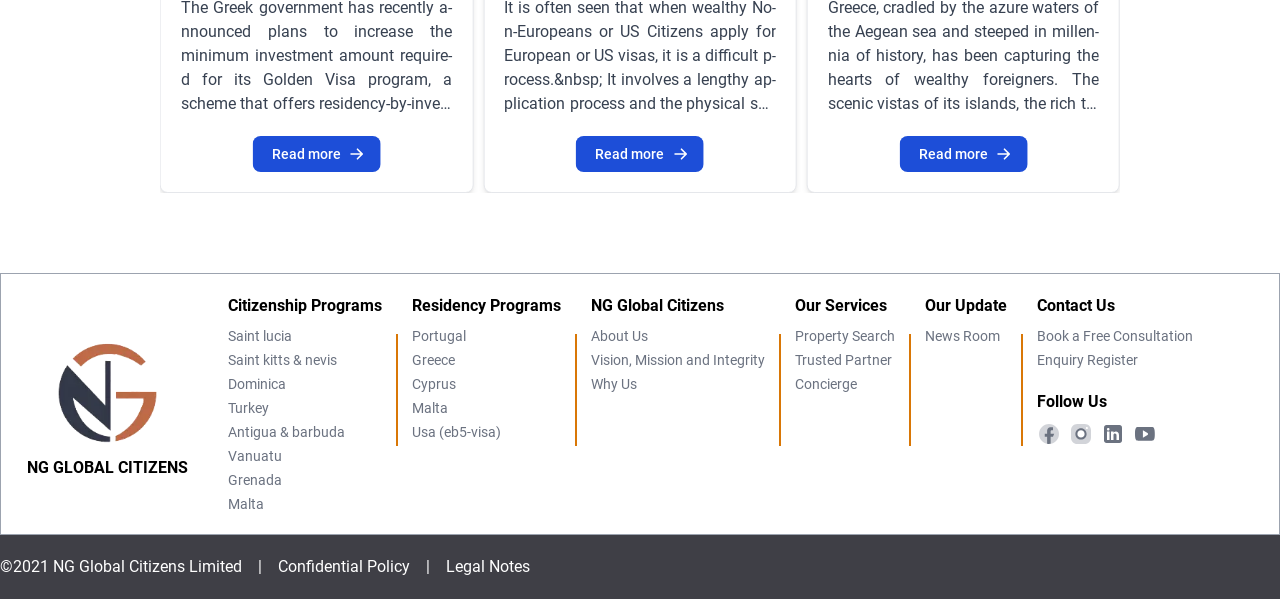Can you identify the bounding box coordinates of the clickable region needed to carry out this instruction: 'Learn about residency programs in Portugal'? The coordinates should be four float numbers within the range of 0 to 1, stated as [left, top, right, bottom].

[0.322, 0.548, 0.364, 0.574]